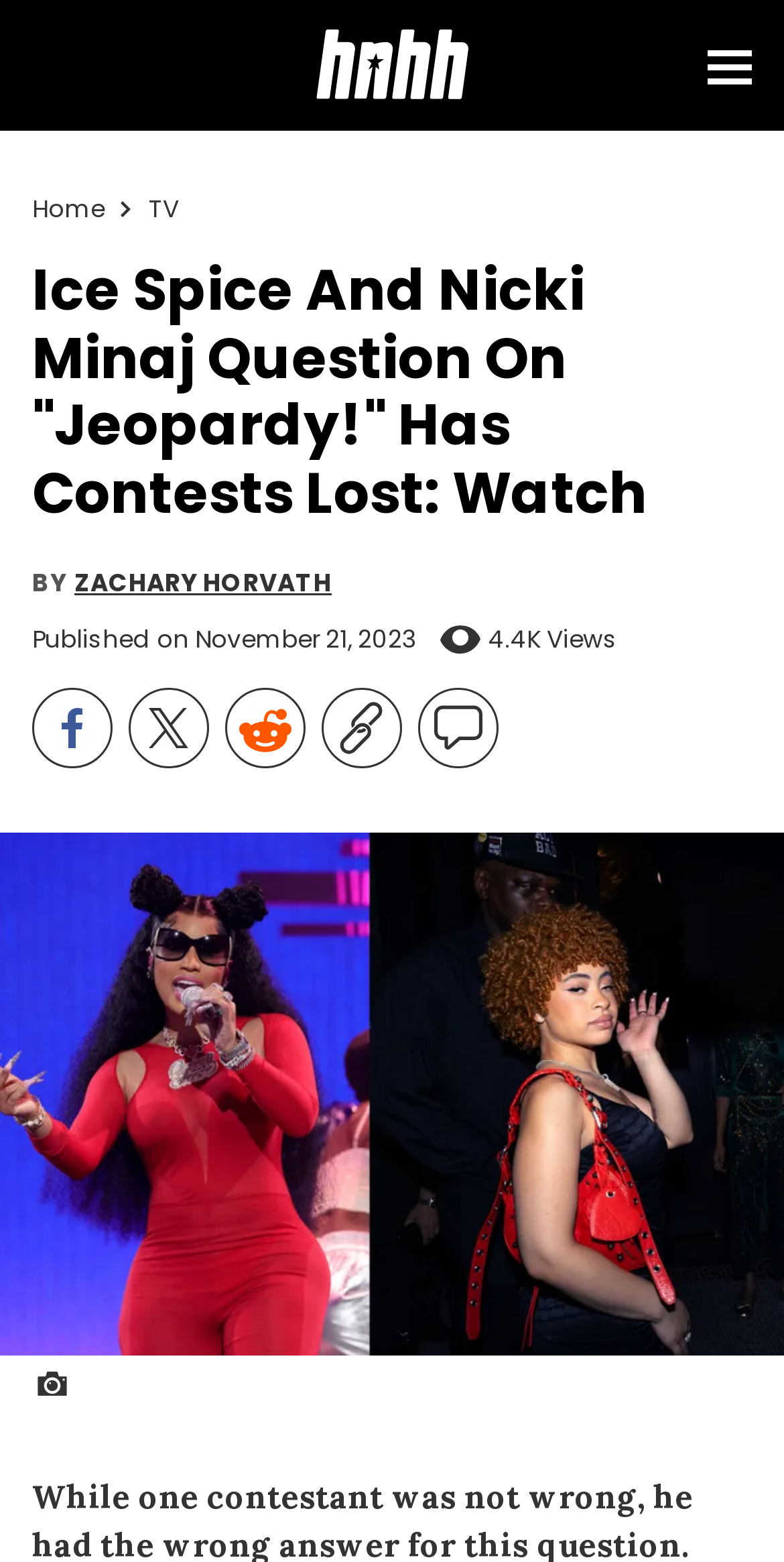How many views does the article have?
Based on the image, answer the question with a single word or brief phrase.

4.4K